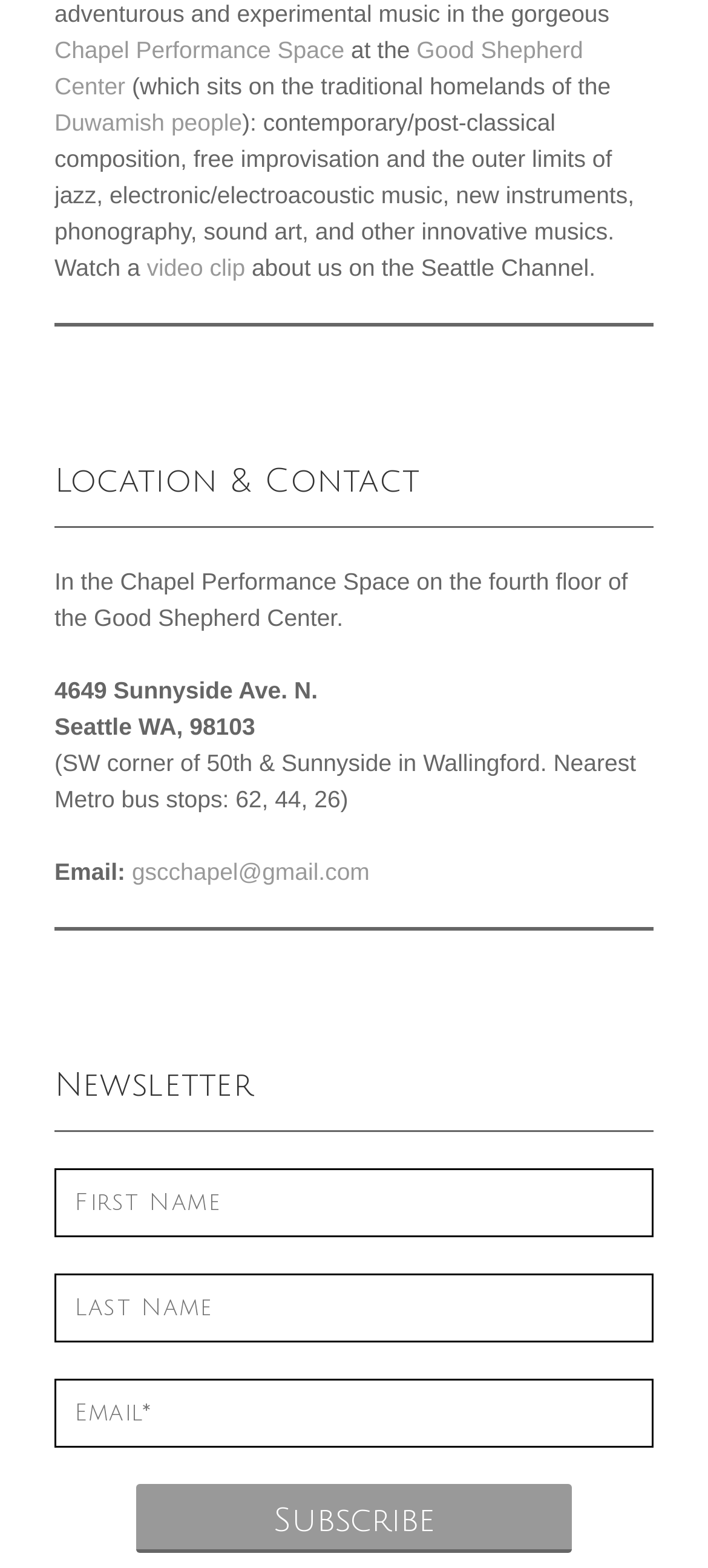Based on the image, provide a detailed and complete answer to the question: 
What is the nearest Metro bus stop?

The question asks for the nearest Metro bus stop, which can be found in the StaticText element with the text '(SW corner of 50th & Sunnyside in Wallingford. Nearest Metro bus stops: 62, 44, 26)'.